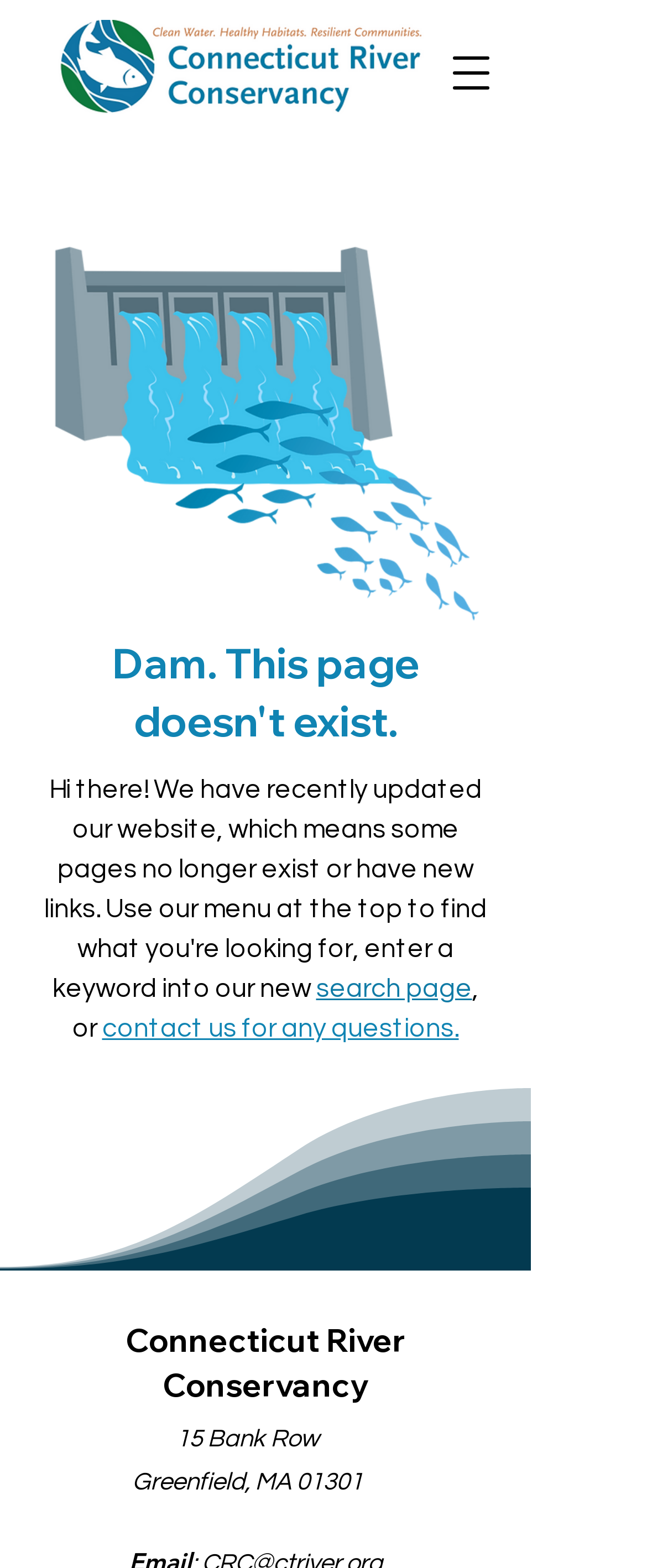Given the webpage screenshot and the description, determine the bounding box coordinates (top-left x, top-left y, bottom-right x, bottom-right y) that define the location of the UI element matching this description: search page

[0.488, 0.622, 0.729, 0.639]